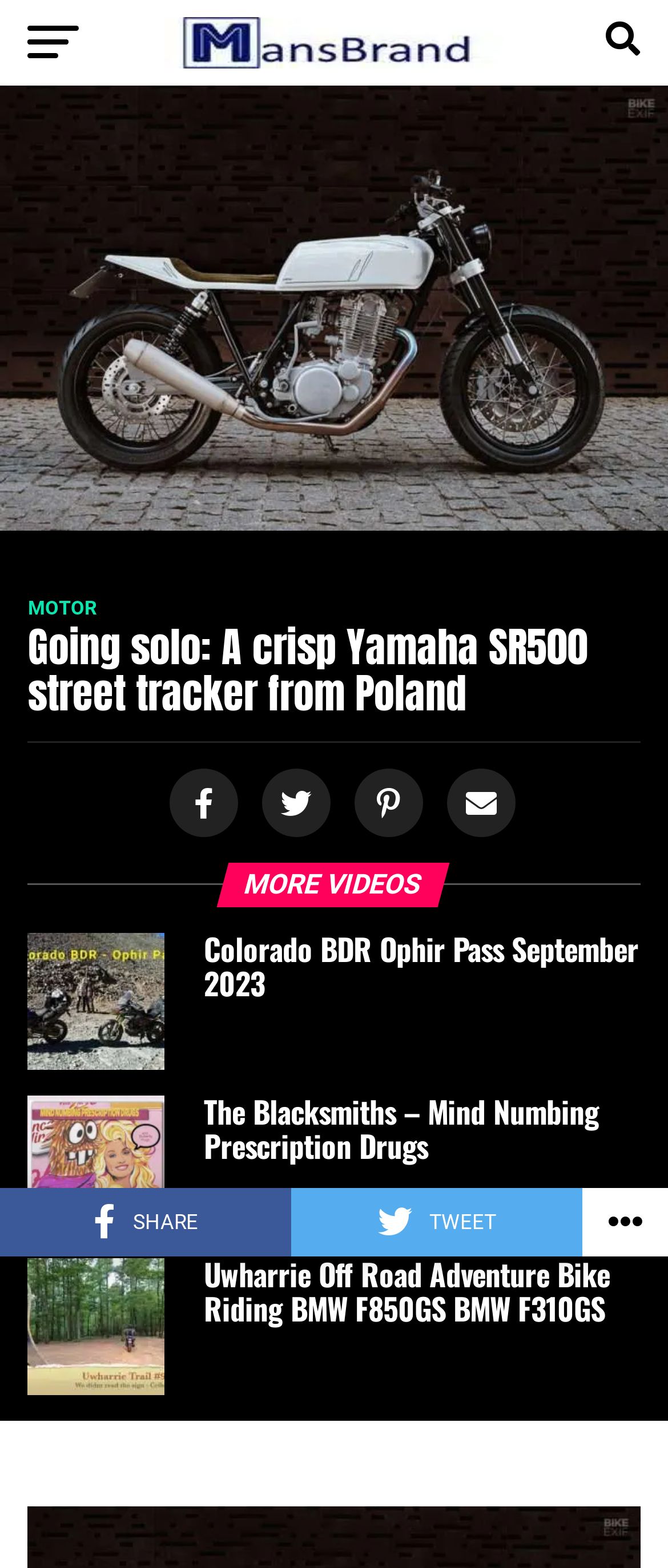Provide the bounding box coordinates of the HTML element described as: "title="Tweet This Post"". The bounding box coordinates should be four float numbers between 0 and 1, i.e., [left, top, right, bottom].

[0.367, 0.503, 0.505, 0.524]